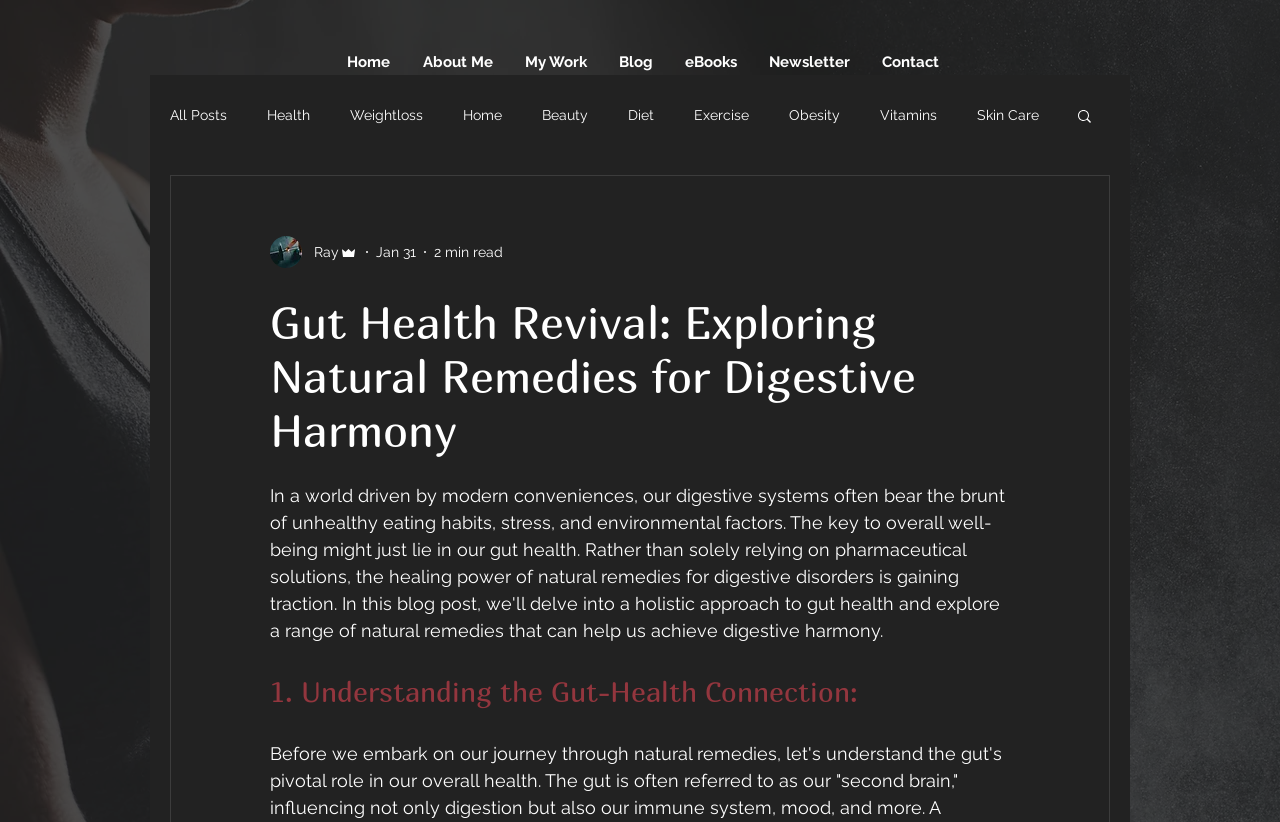Please identify the coordinates of the bounding box for the clickable region that will accomplish this instruction: "Click on the 'All Posts' link".

[0.133, 0.13, 0.177, 0.15]